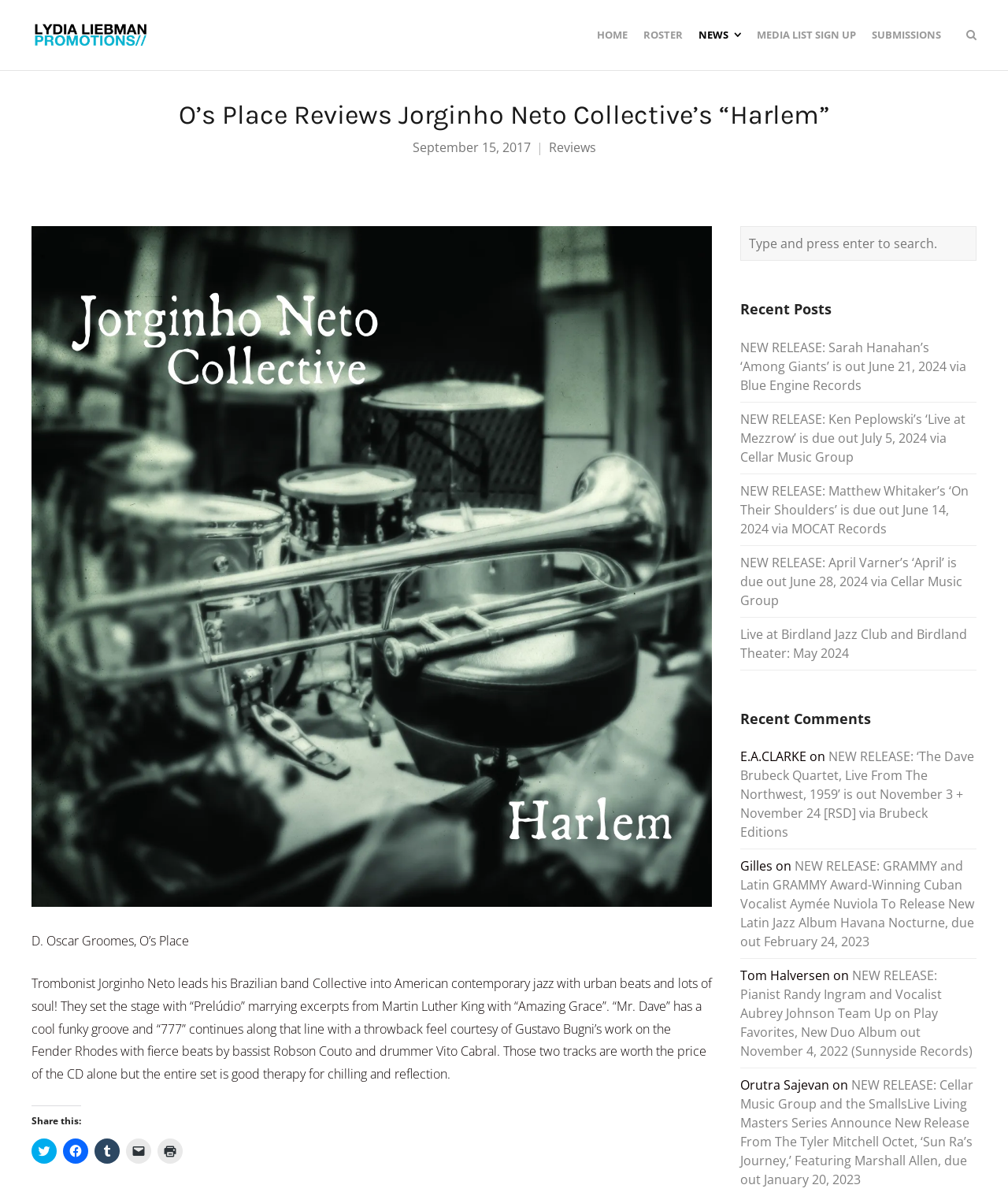Pinpoint the bounding box coordinates of the clickable element to carry out the following instruction: "Read the review of Jorginho Neto Collective’s 'Harlem'."

[0.031, 0.745, 0.706, 0.762]